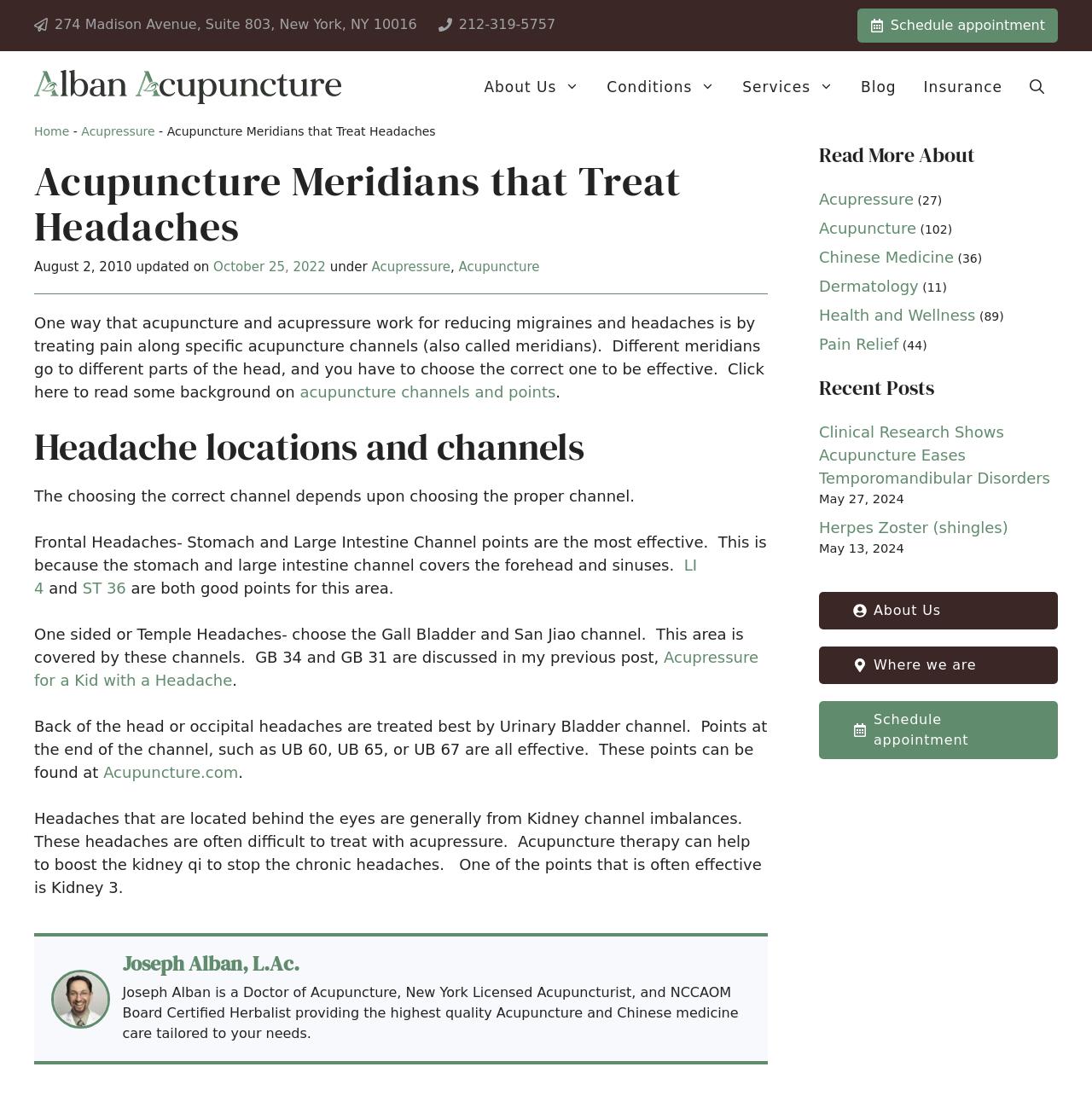Provide the bounding box coordinates of the HTML element described by the text: "Where we are". The coordinates should be in the format [left, top, right, bottom] with values between 0 and 1.

[0.75, 0.59, 0.969, 0.624]